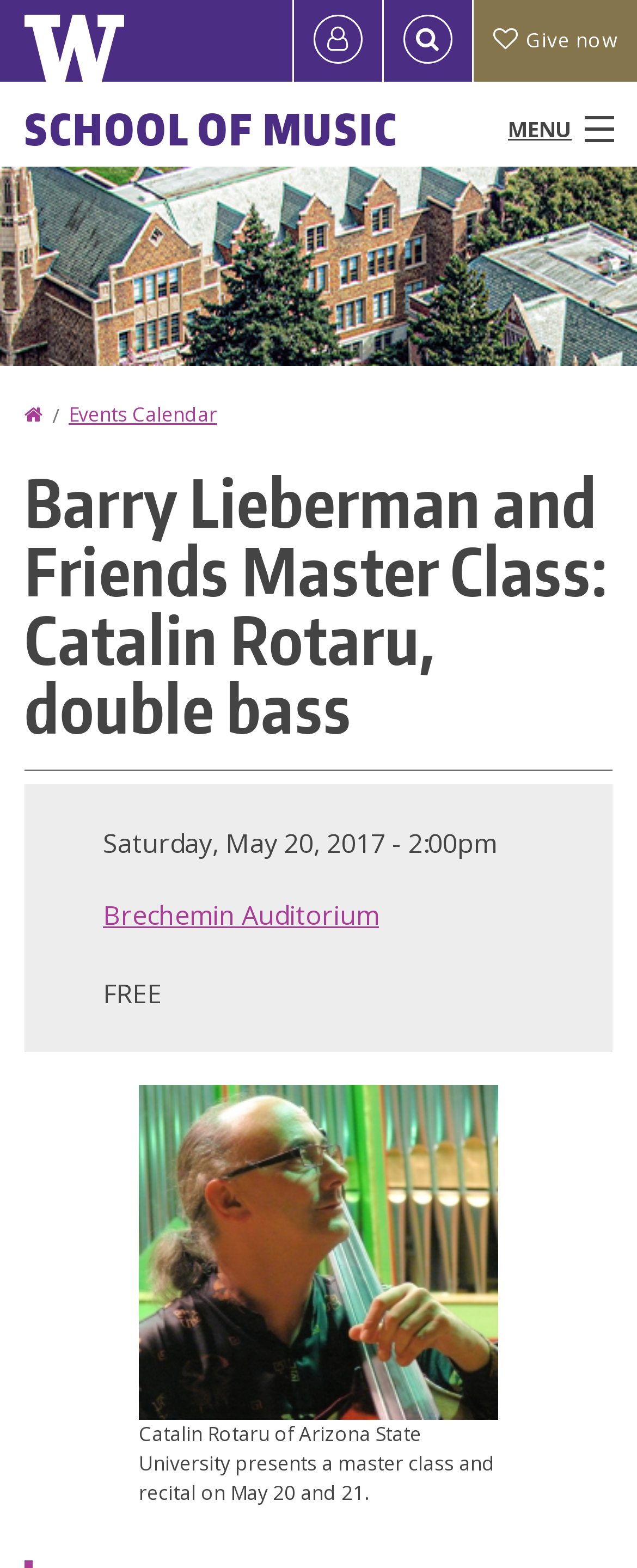Answer the following inquiry with a single word or phrase:
What is the admission fee for the event?

FREE